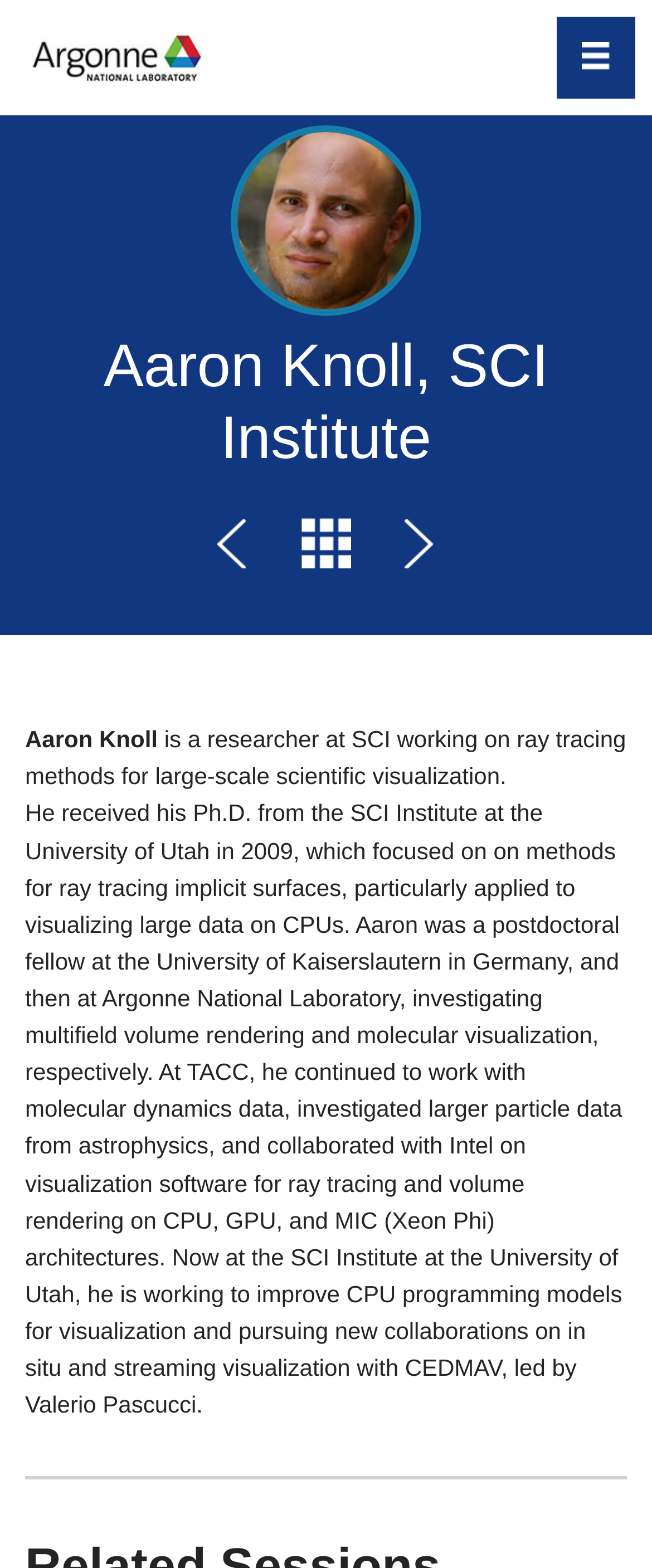What is the name of the project led by Valerio Pascucci?
Your answer should be a single word or phrase derived from the screenshot.

CEDMAV